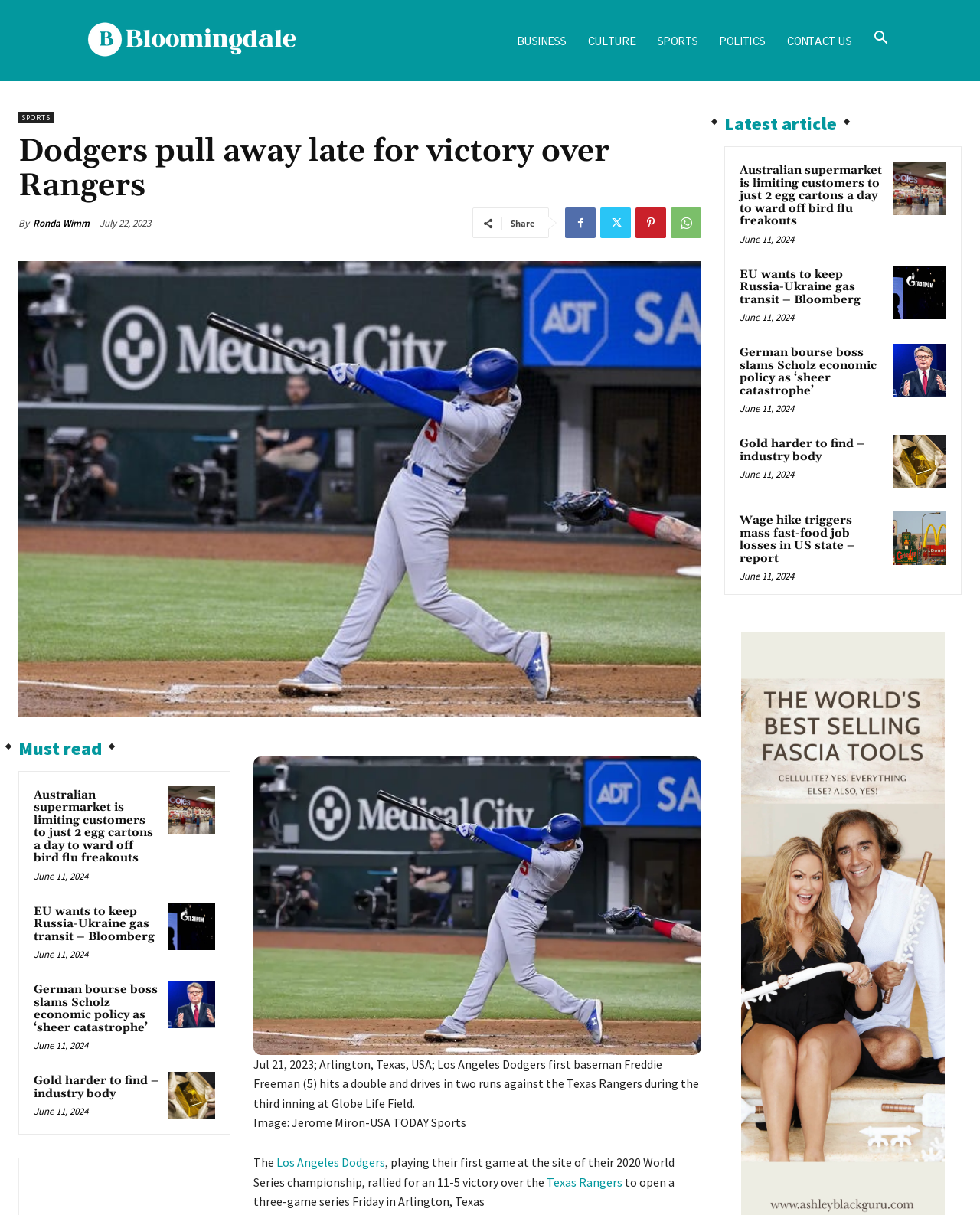What is the event depicted in the image?
Based on the image, give a concise answer in the form of a single word or short phrase.

Freddie Freeman hitting a double